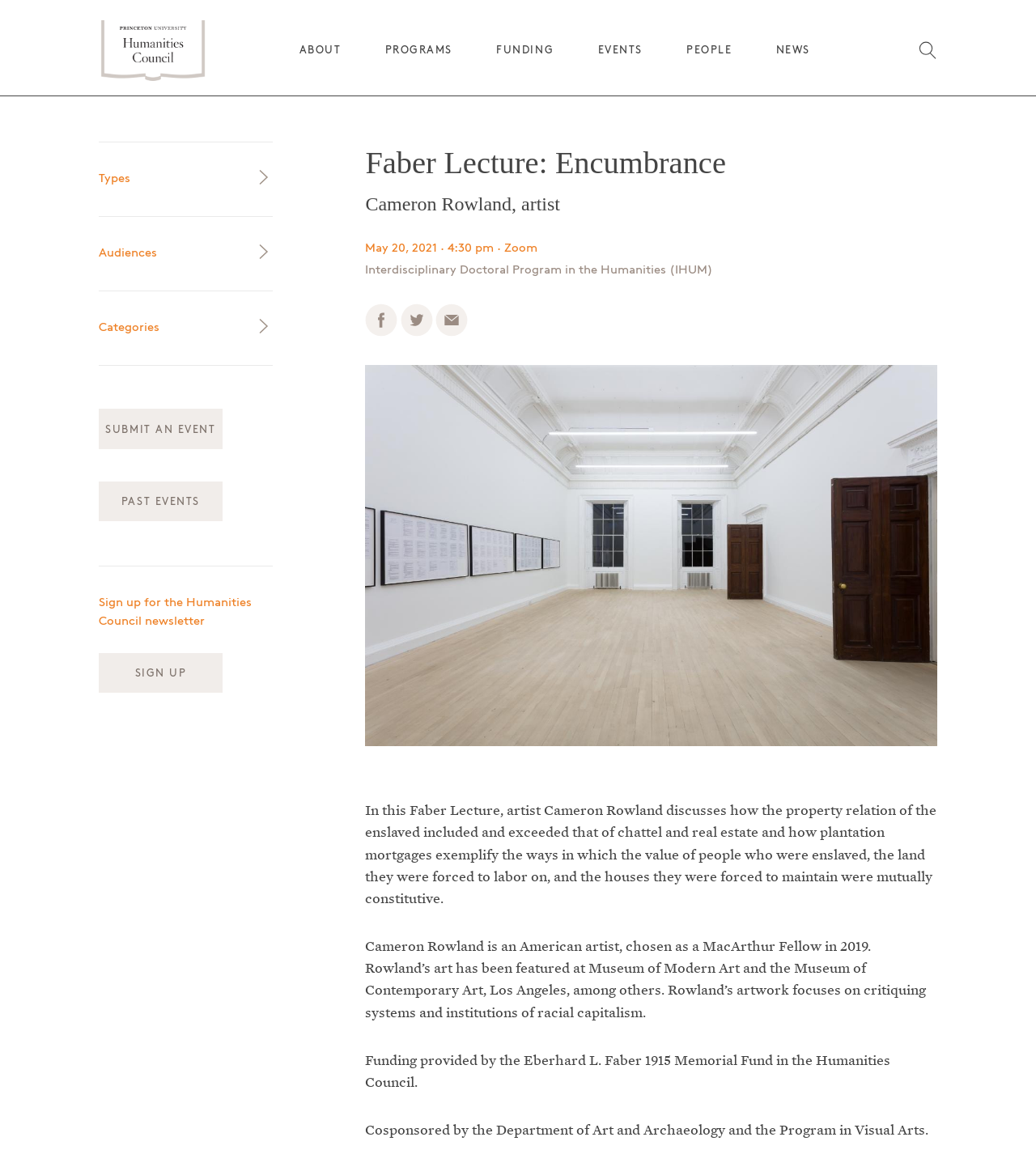What is the name of the fund providing funding for the lecture?
Using the information presented in the image, please offer a detailed response to the question.

The answer can be found in the text 'Funding provided by the Eberhard L. Faber 1915 Memorial Fund in the Humanities Council' which mentions the fund providing funding for the lecture.